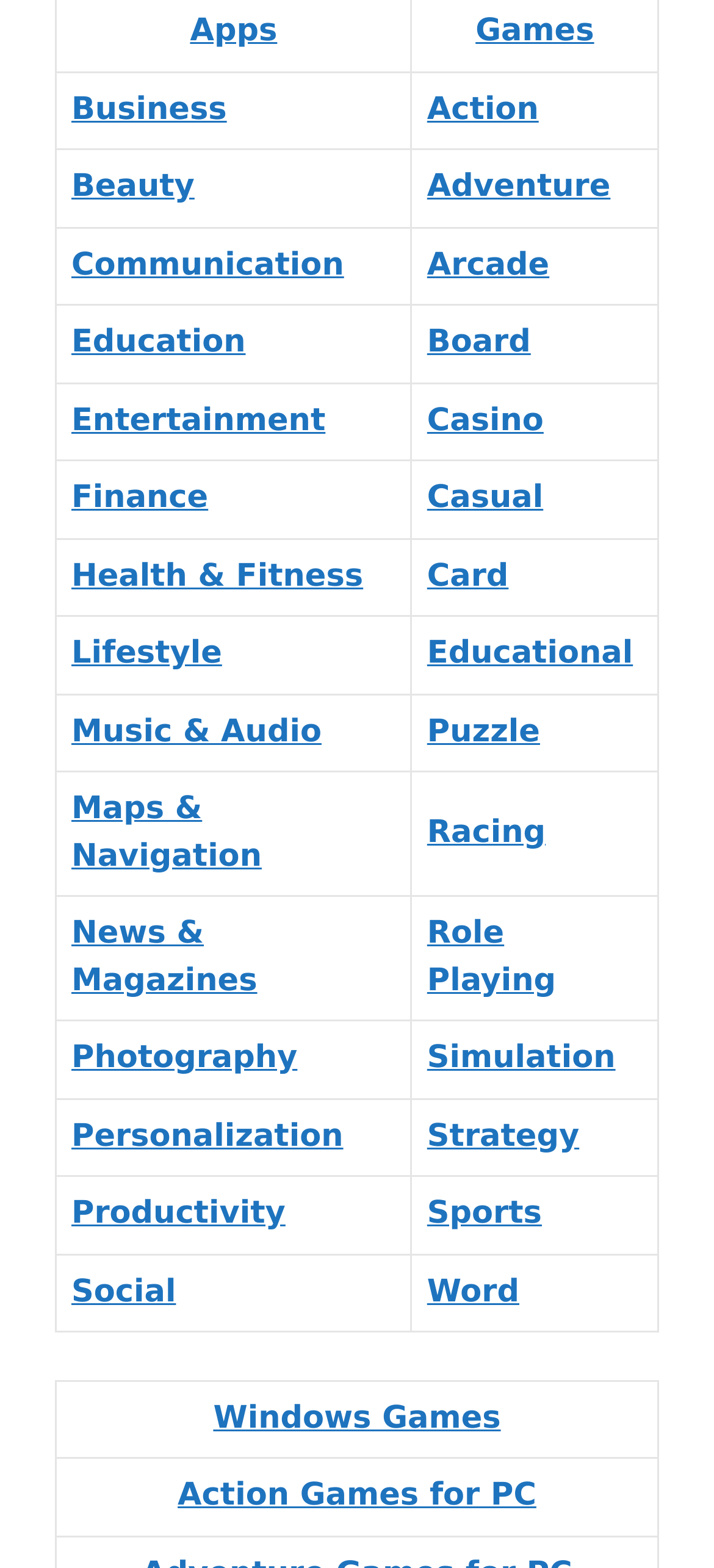What is the title of the last section?
Your answer should be a single word or phrase derived from the screenshot.

Windows Games